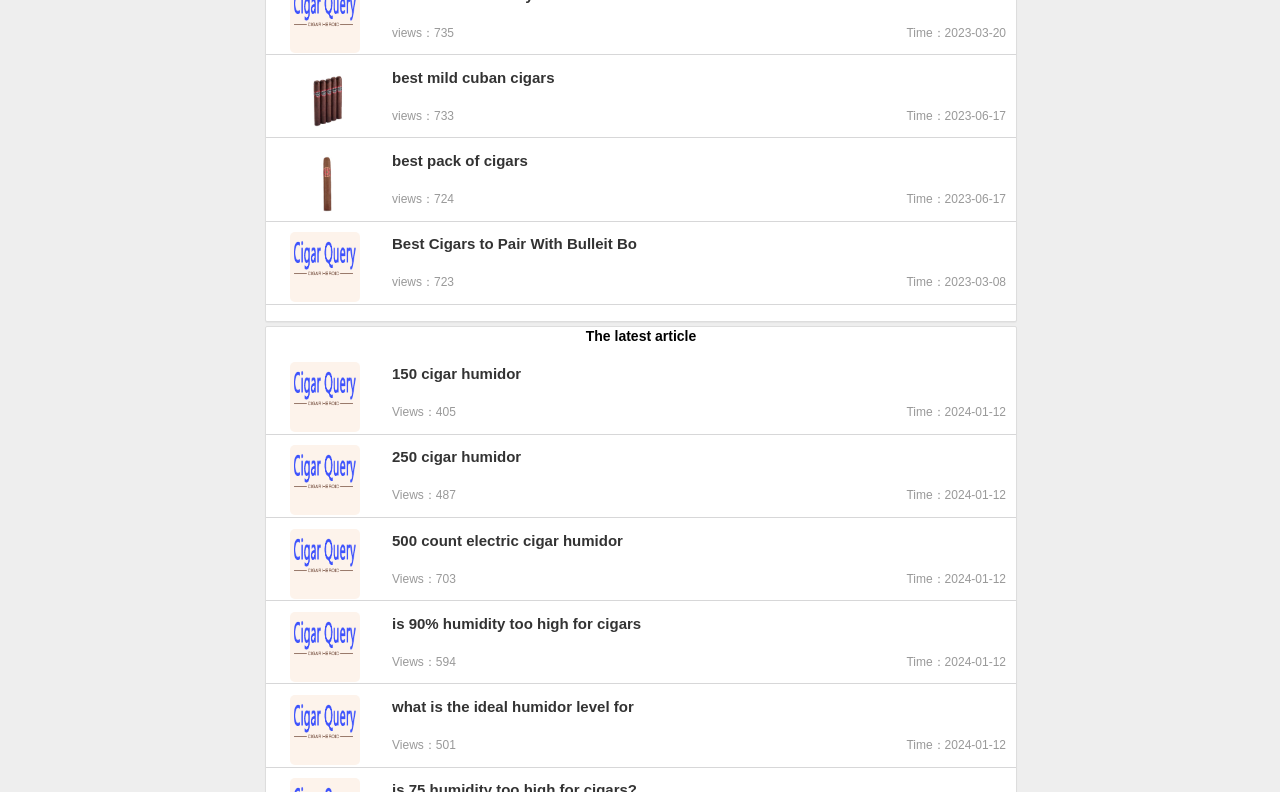Can you identify the bounding box coordinates of the clickable region needed to carry out this instruction: 'Click on the link to view the article about the Robaina Family'? The coordinates should be four float numbers within the range of 0 to 1, stated as [left, top, right, bottom].

[0.227, 0.049, 0.281, 0.07]